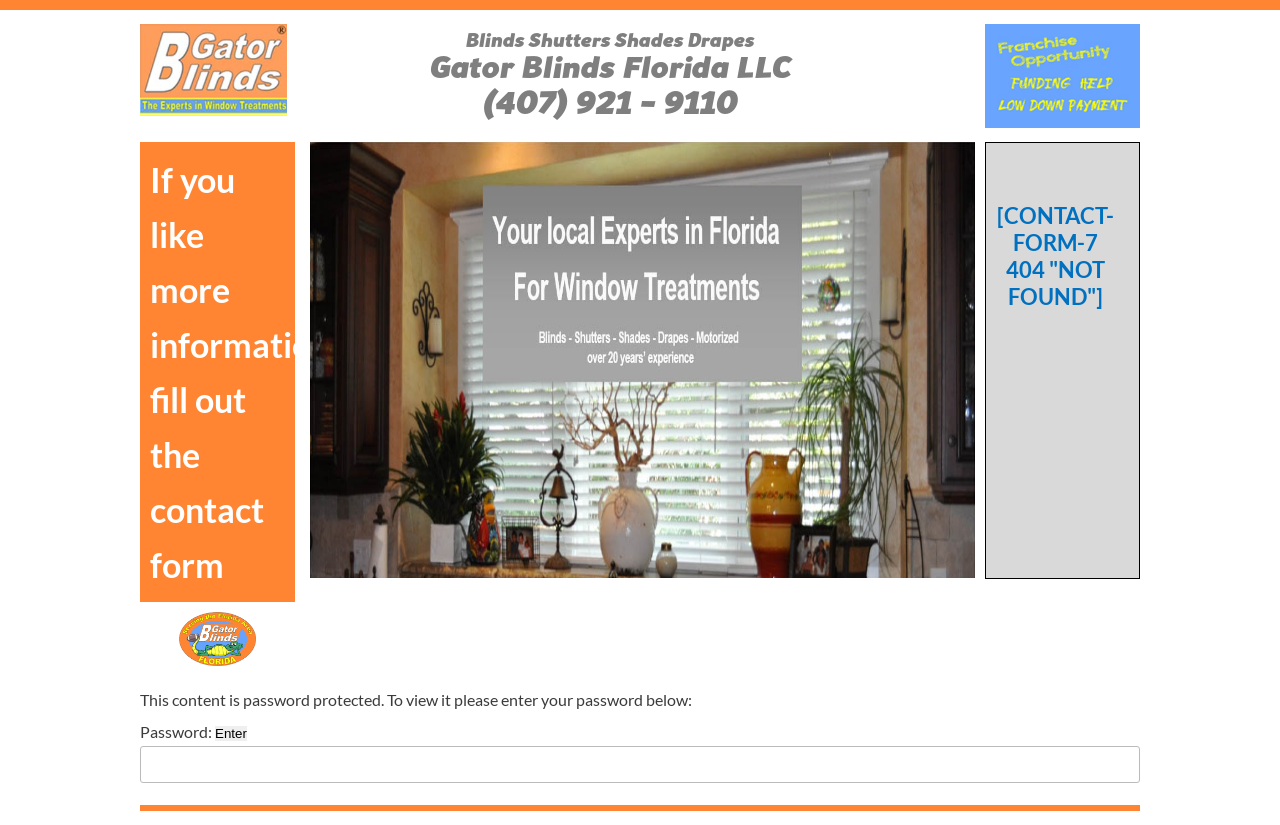Give a detailed account of the webpage.

The webpage appears to be a protected post from Gator Blinds Franchise, with a focus on work-from-home opportunities. At the top left, there is a logo image with a link, accompanied by the text "Blinds Shutters Shades Drapes" and "Gator Blinds Florida LLC" nearby. The company's phone number, "(407) 921 - 9110", is also displayed in this area.

On the top right, there is another instance of the logo image with a link. Below this, there is a message asking users to fill out a contact form for more information. An image is placed to the right of this message.

The main content of the page is password-protected, with a message indicating that users need to enter a password to view the content. A password input field and an "Enter" button are provided below this message. The password input field is not required.

At the very bottom of the page, there is a horizontal separator line, followed by a small amount of whitespace.